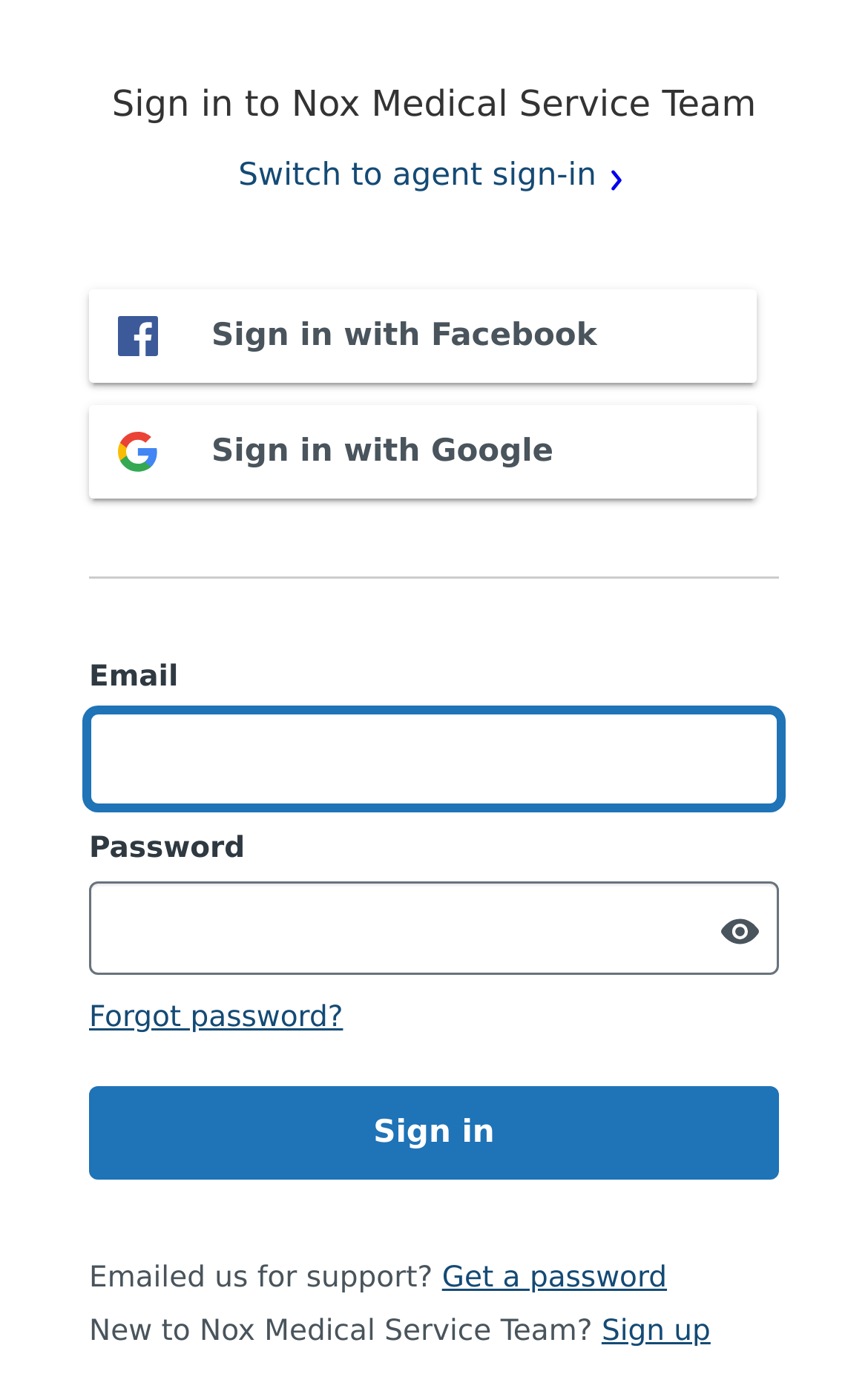What can users do if they forgot their password?
Using the information presented in the image, please offer a detailed response to the question.

If users forgot their password, they can click on the 'Forgot password?' link to recover their password, which is located below the password field.